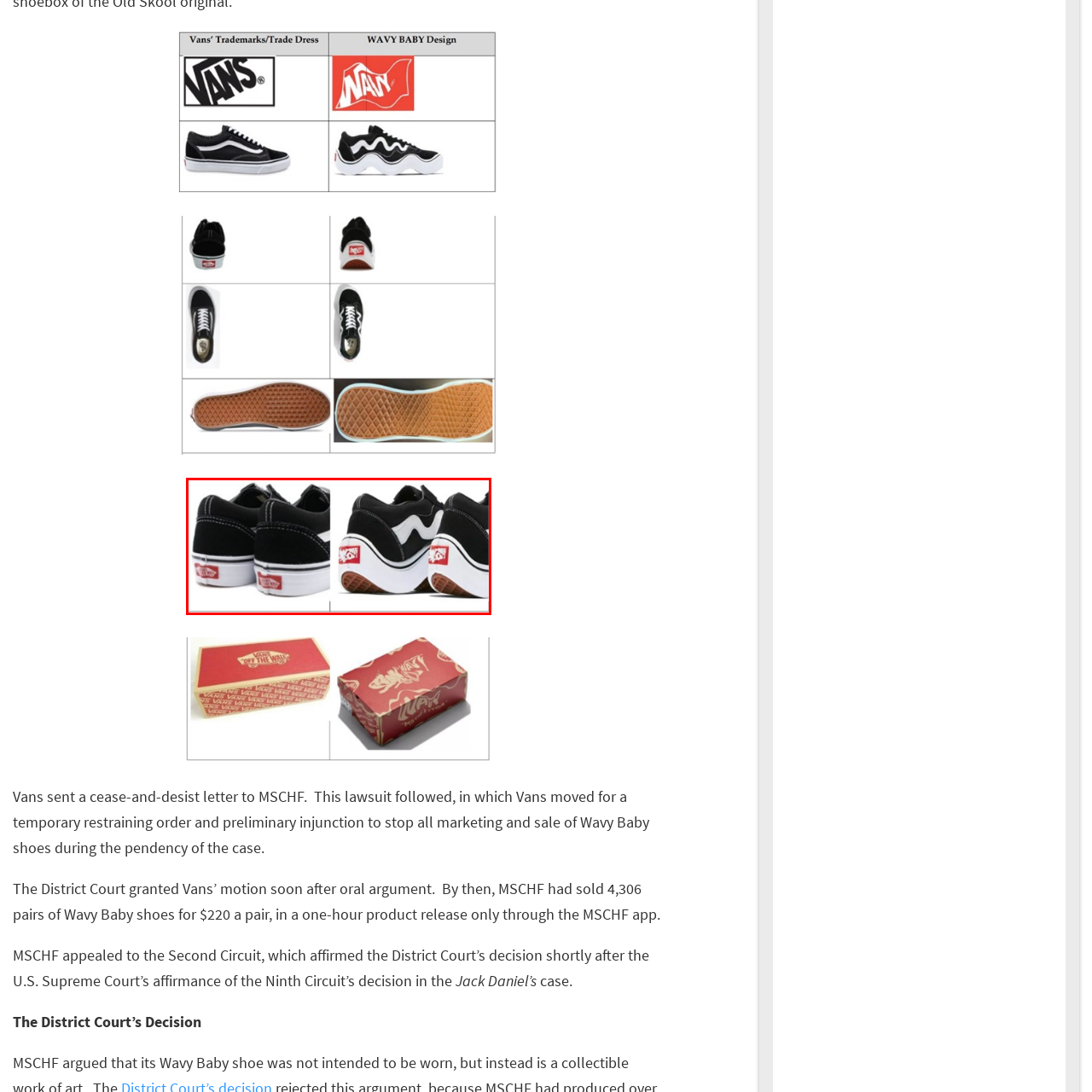Elaborate on the contents of the image highlighted by the red boundary in detail.

The image showcases two pairs of Vans shoes prominently featuring the brand's iconic designs. On the left, a pair of classic black Vans displays the timeless silhouette known for its comfort and casual style, adorned with the recognizable Vans logo on the heel. The right pair presents a more contemporary twist, highlighted by a unique wavy design along the side, illustrating the brand's innovative approach to footwear. Both pairs maintain the classic Vans aesthetic with black uppers and white rubber soles, appealing to both traditional and modern sneaker enthusiasts. This image reflects Vans' blend of heritage and contemporary style, underlined by its recent legal actions related to distinctive designs, including the "Wavy Baby" shoes.